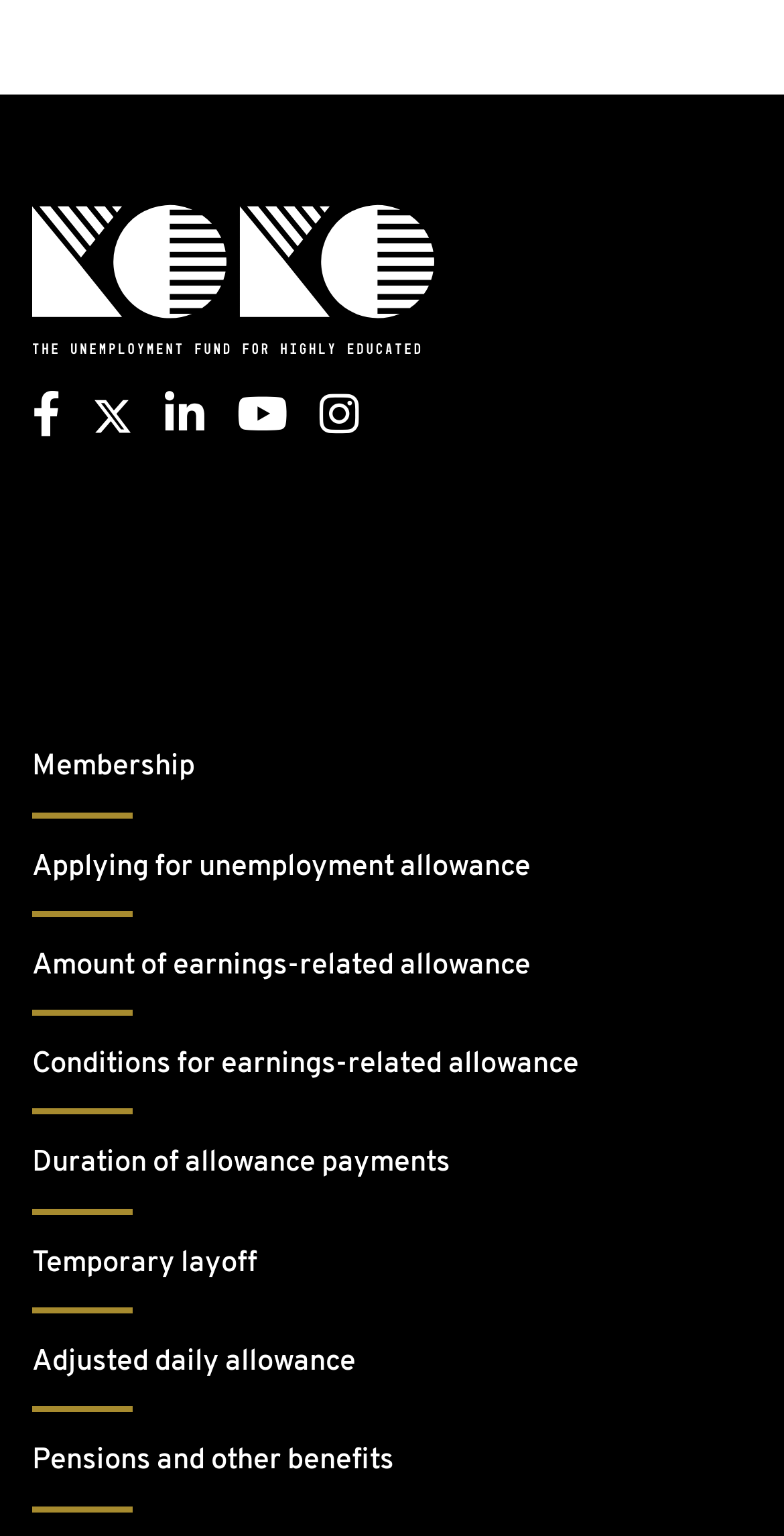What is the first link on the webpage?
Using the information from the image, give a concise answer in one word or a short phrase.

KOKO